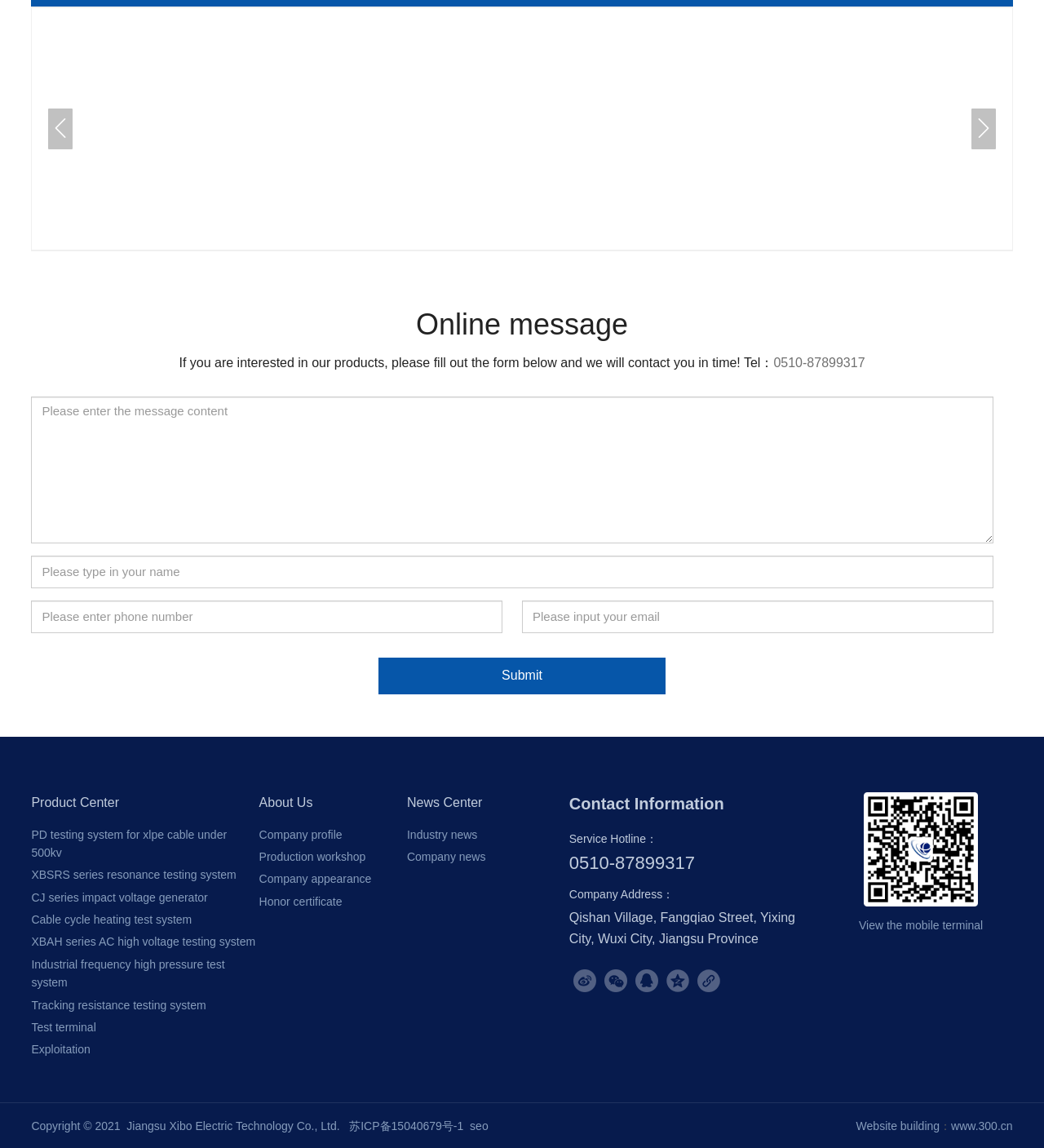Could you please study the image and provide a detailed answer to the question:
How many textboxes are on this webpage?

I counted the number of textbox elements on the webpage, which are 'Please enter the message content', 'Please type in your name', 'Please enter phone number', and 'Please input your email'.